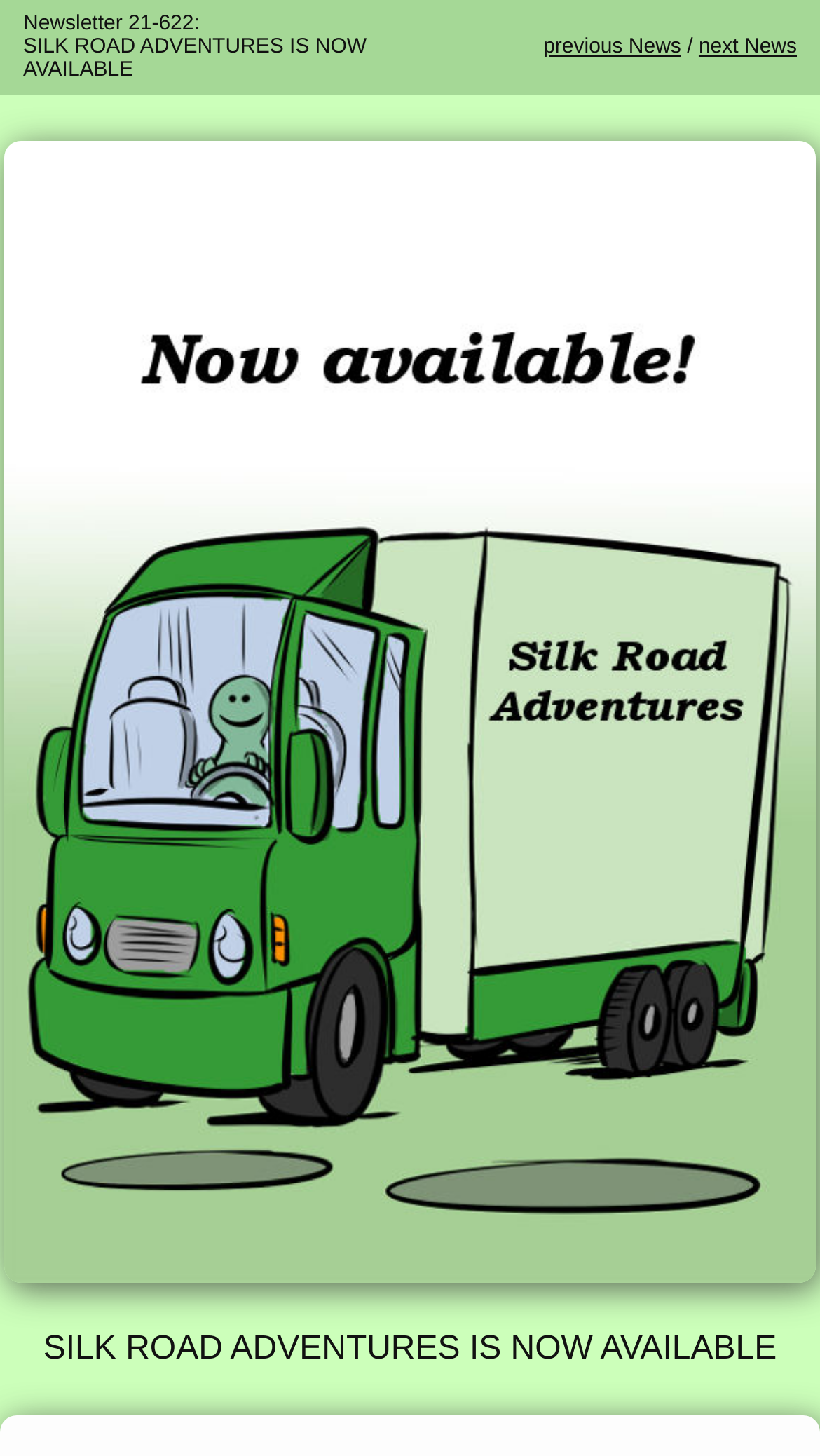Given the description "previous News", provide the bounding box coordinates of the corresponding UI element.

[0.662, 0.025, 0.831, 0.04]